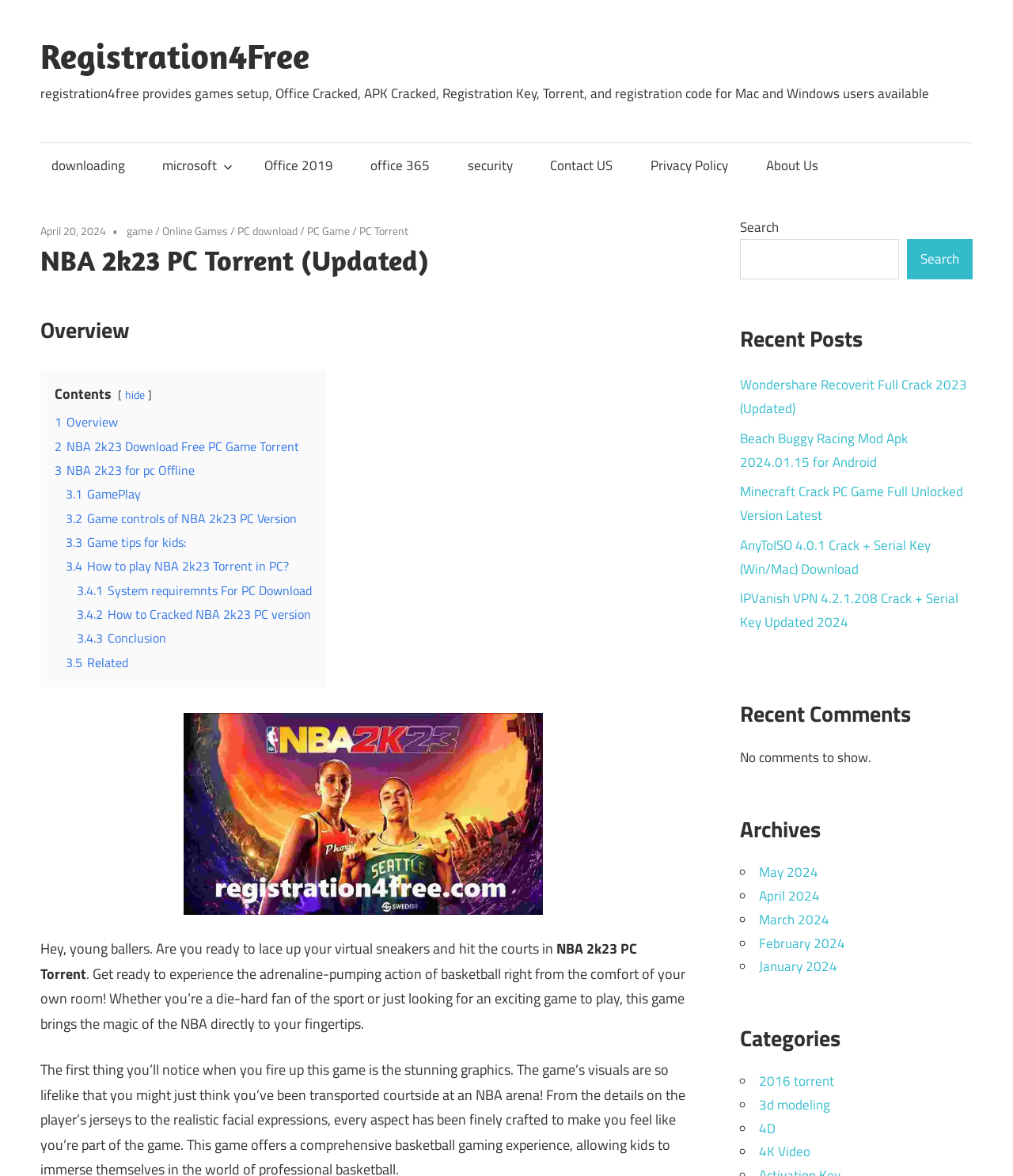What type of content is available on the website?
Respond to the question with a single word or phrase according to the image.

Games and software